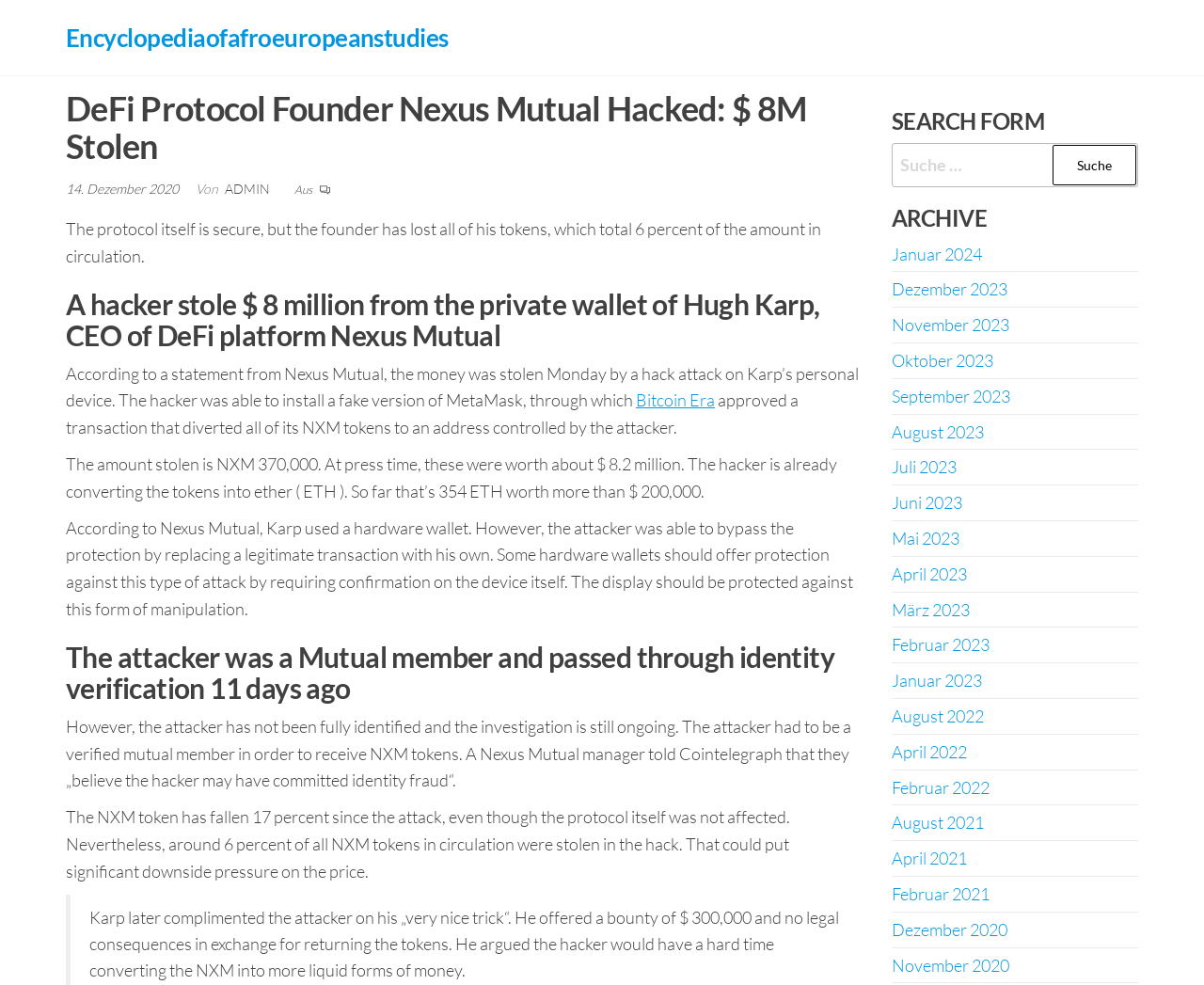Could you indicate the bounding box coordinates of the region to click in order to complete this instruction: "Check the archive for December 2020".

[0.74, 0.933, 0.836, 0.954]